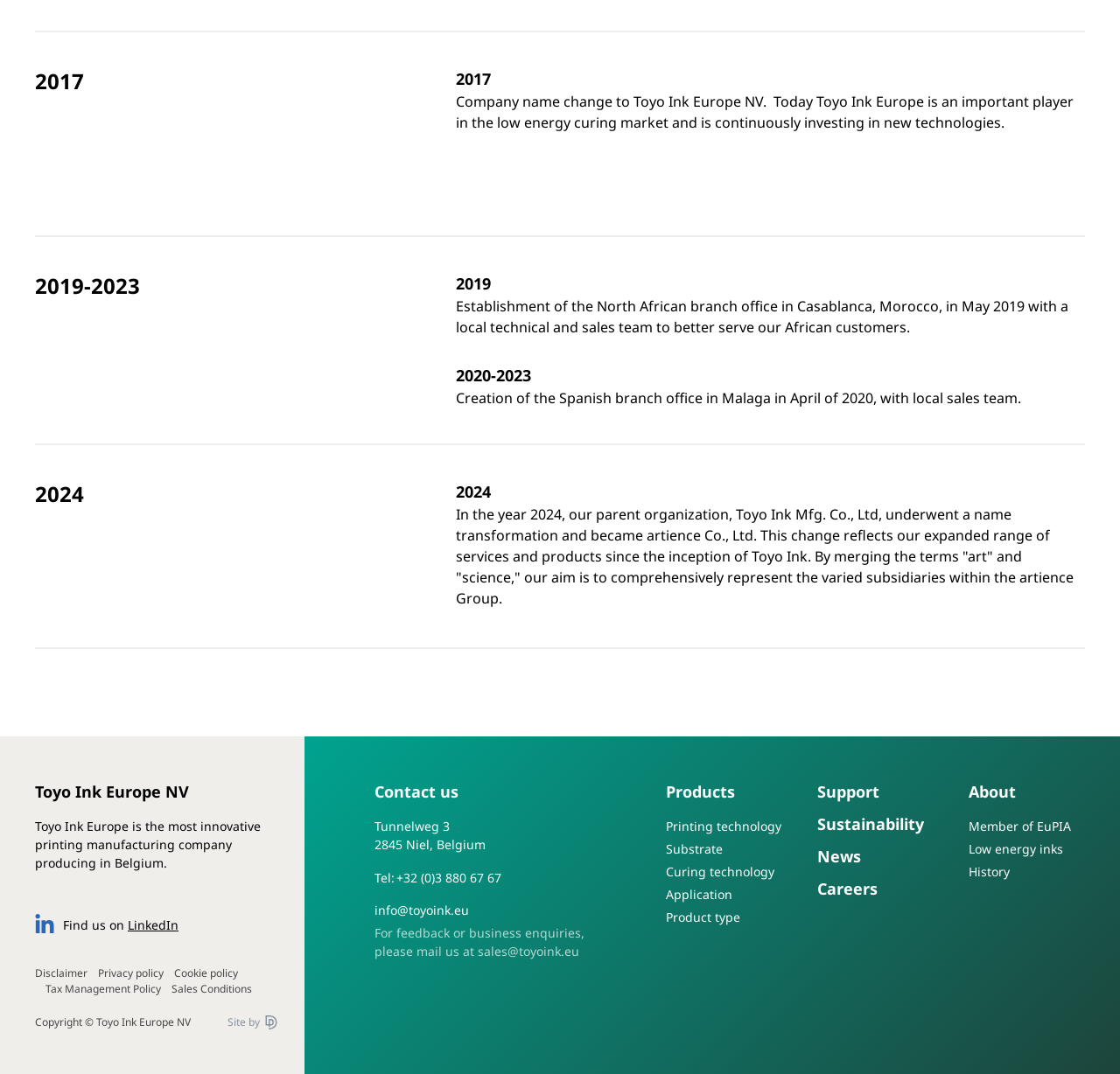Using a single word or phrase, answer the following question: 
What is the location of the North African branch office?

Casablanca, Morocco